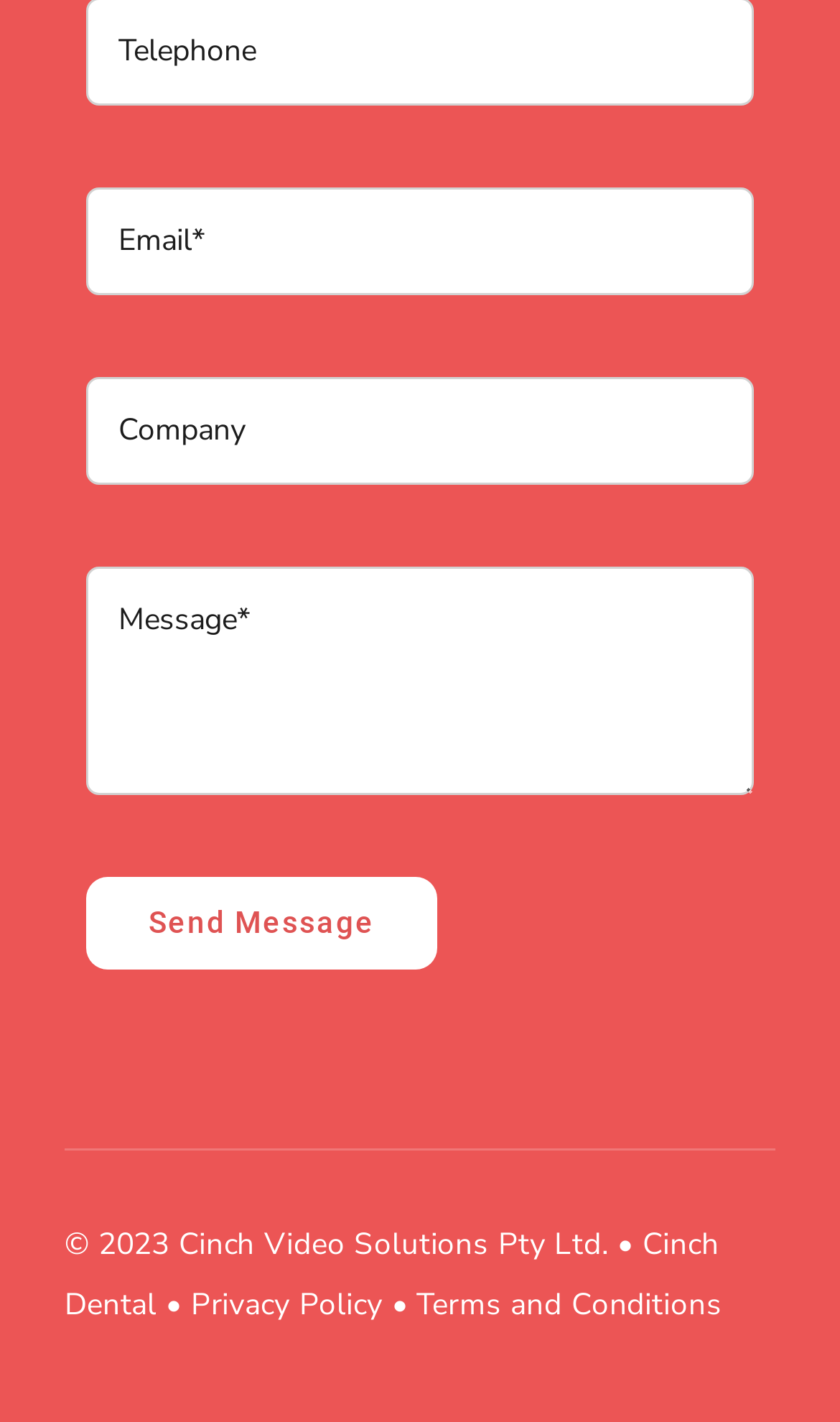Please find the bounding box for the UI component described as follows: "Terms and Conditions".

[0.496, 0.903, 0.859, 0.932]